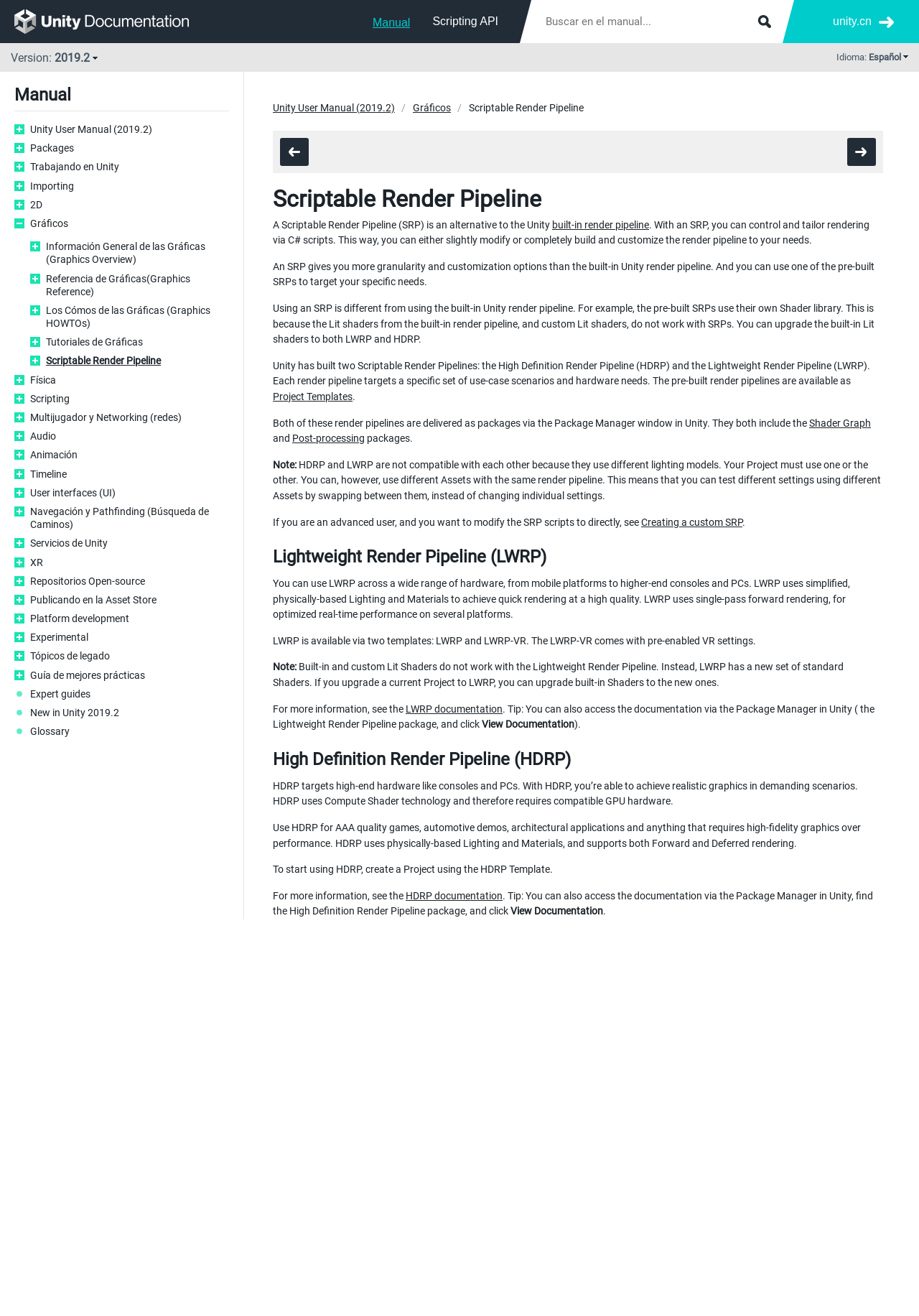Bounding box coordinates are given in the format (top-left x, top-left y, bottom-right x, bottom-right y). All values should be floating point numbers between 0 and 1. Provide the bounding box coordinate for the UI element described as: name="q" placeholder="Buscar en el manual..."

[0.578, 0.0, 0.852, 0.033]